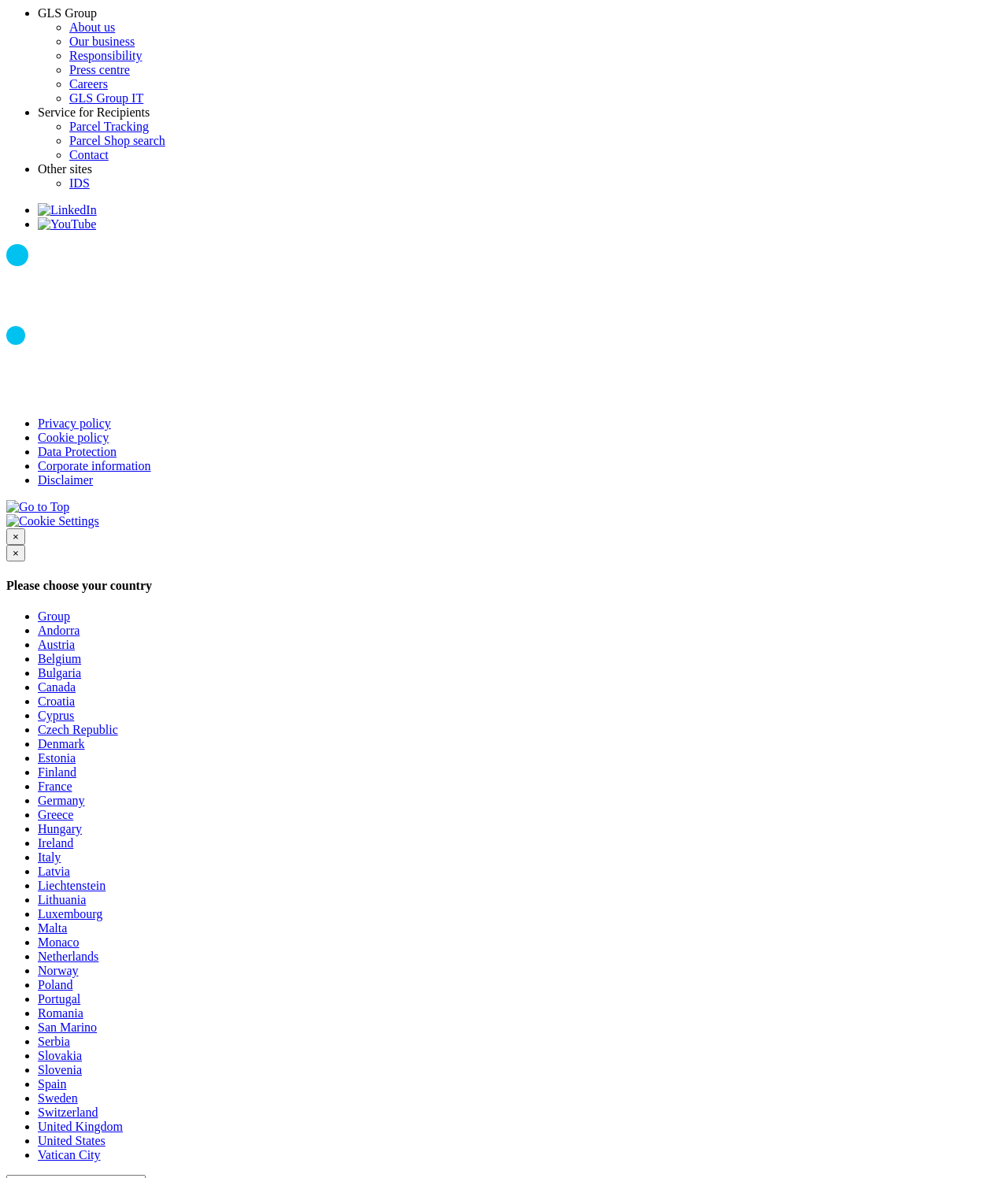What is the company name at the top of the page?
Please use the image to deliver a detailed and complete answer.

The company name is located at the top of the page, and it is written in a static text element with a bounding box coordinate of [0.037, 0.006, 0.096, 0.017]. The text content of this element is 'GLS Group'.